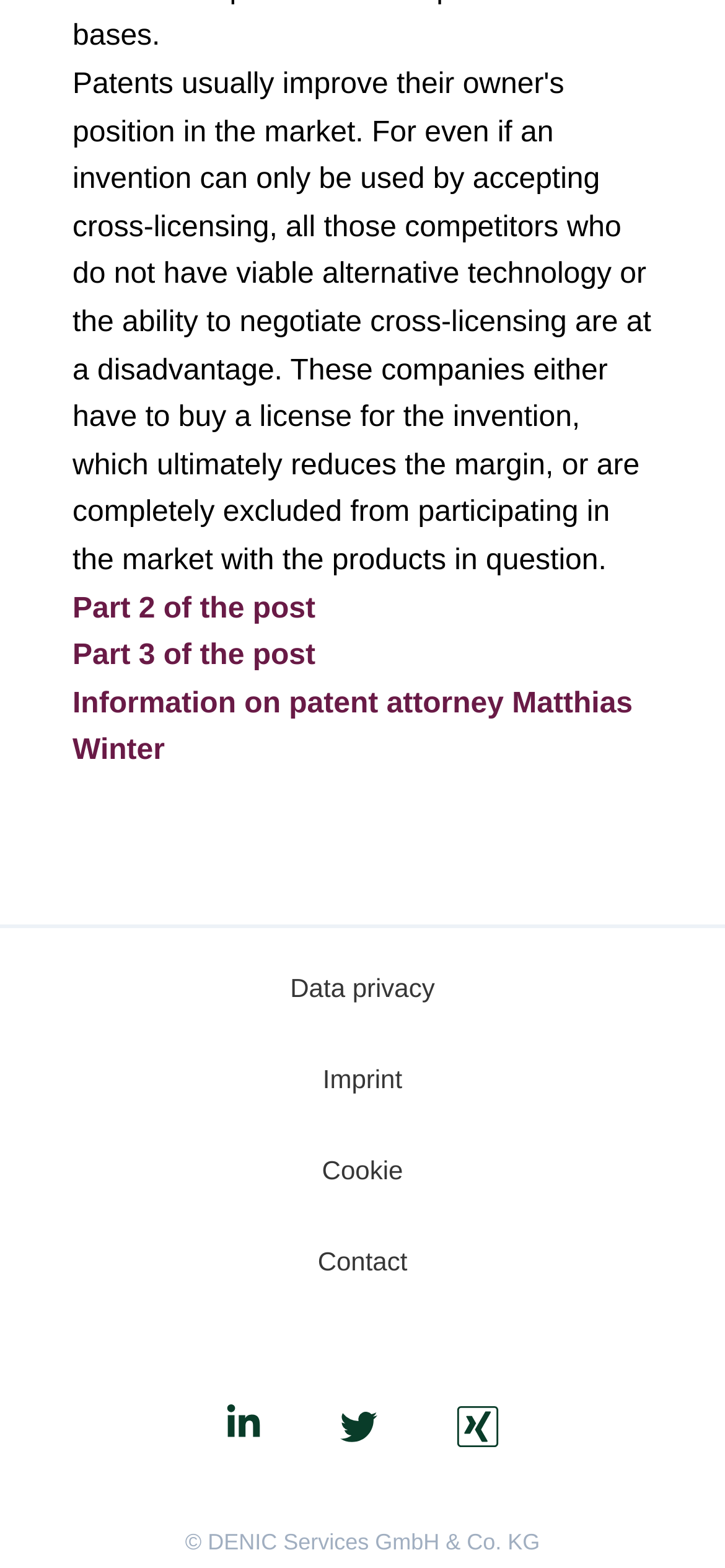Please identify the bounding box coordinates of the clickable element to fulfill the following instruction: "Contact us". The coordinates should be four float numbers between 0 and 1, i.e., [left, top, right, bottom].

[0.438, 0.795, 0.562, 0.814]